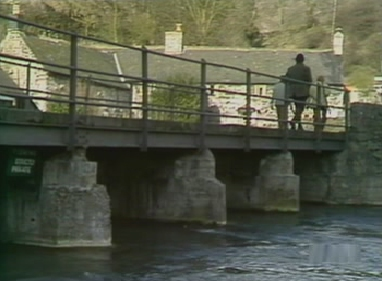What is the dog doing in the image?
Refer to the image and answer the question using a single word or phrase.

Being led